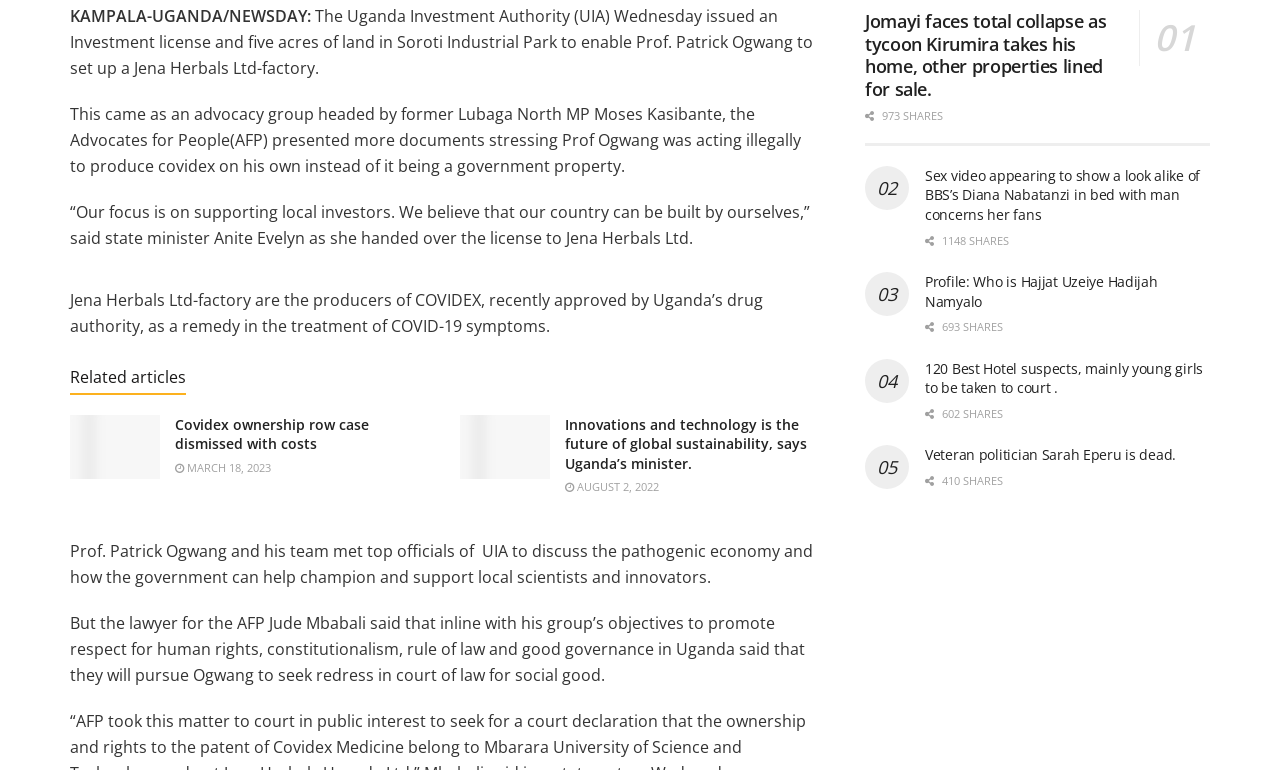Can you find the bounding box coordinates of the area I should click to execute the following instruction: "Read 'Innovations and technology is the future of global sustainability, says Uganda’s minister.'"?

[0.359, 0.538, 0.43, 0.622]